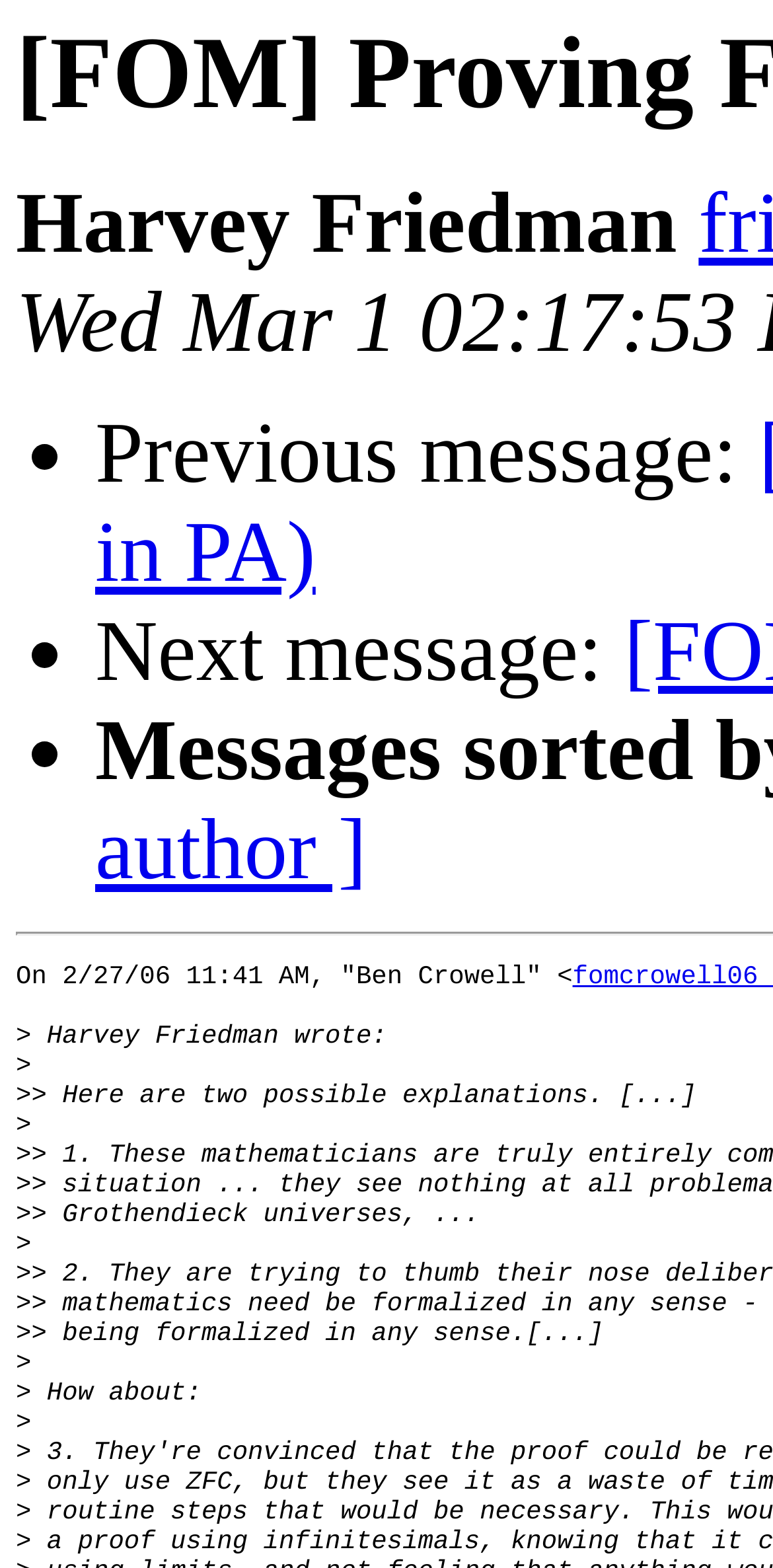Elaborate on the information and visuals displayed on the webpage.

The webpage appears to be a discussion forum or email thread, with a focus on a mathematical topic, specifically Fermat's Last Theorem (FLT) in Zermelo-Fraenkel set theory (ZF) or Peano arithmetic (PA).

At the top of the page, there is a title or header with the text "[FOM] Proving FLT in ZF or PA". Below this, there is a list of three items, each marked with a bullet point (•). The first item has the text "Previous message:", the second has "Next message:", and the third has no text.

Below this list, there is a section with the name "Harvey Friedman" at the top, followed by a message or post from this person. The message is divided into several paragraphs, each starting with a ">>" symbol. The text discusses possible explanations for a mathematical concept, mentioning Grothendieck universes and formalization.

Throughout the message, there are several instances of the ">>" symbol, which appear to be used to indicate quotations or responses to previous messages. The text also includes some mathematical notation and symbols.

Overall, the webpage appears to be a technical discussion among mathematicians, with a focus on a specific topic in number theory.